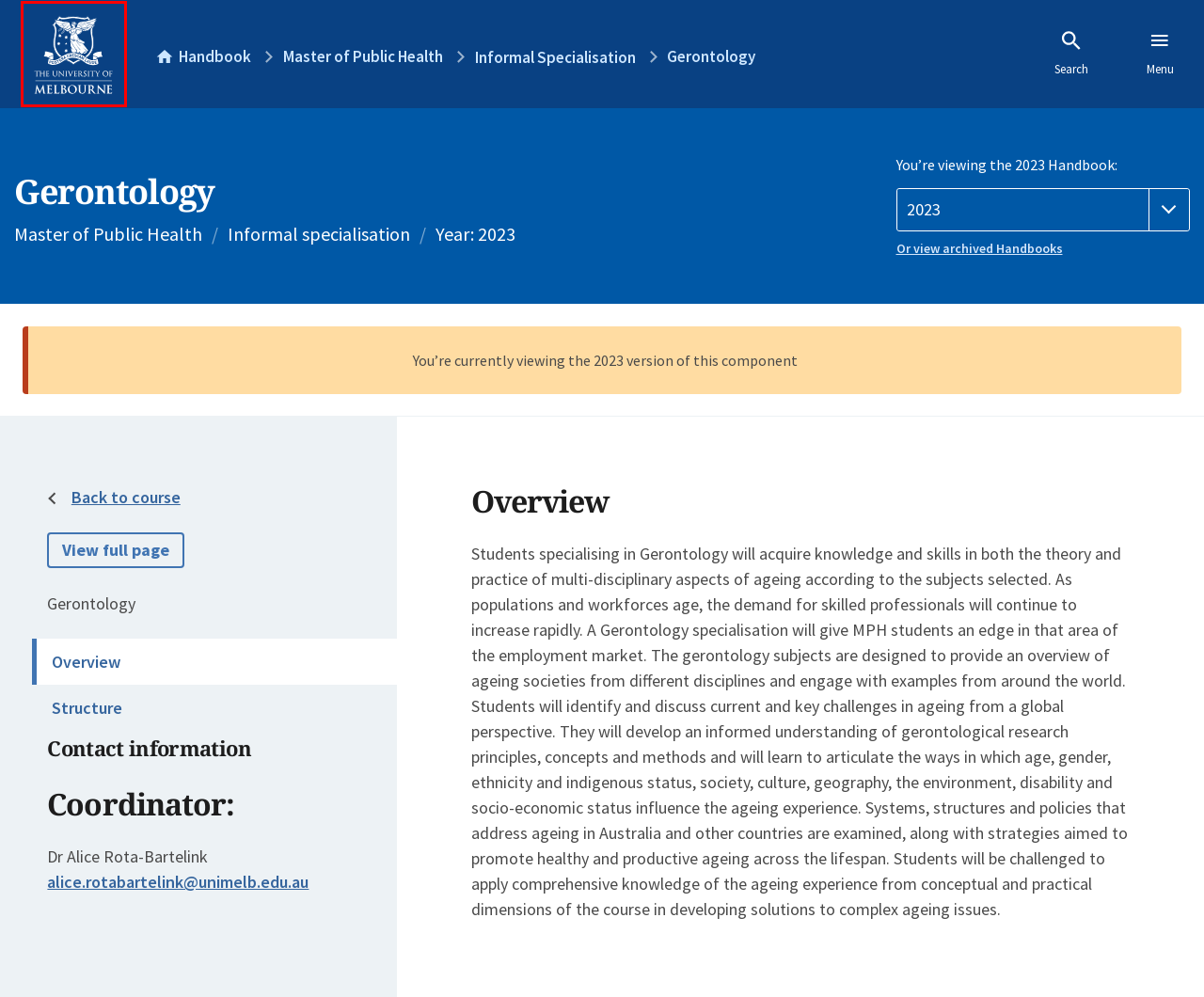Examine the screenshot of a webpage featuring a red bounding box and identify the best matching webpage description for the new page that results from clicking the element within the box. Here are the options:
A. Campus locations
B. University Services
C. Reconciliation: Home
D. Respect : The University of Melbourne
E. Latest news at The University of Melbourne
F. Online Privacy Statement
G. The University of Melbourne, Australia - Australia's best university and one of the world's finest
H. Careers

G